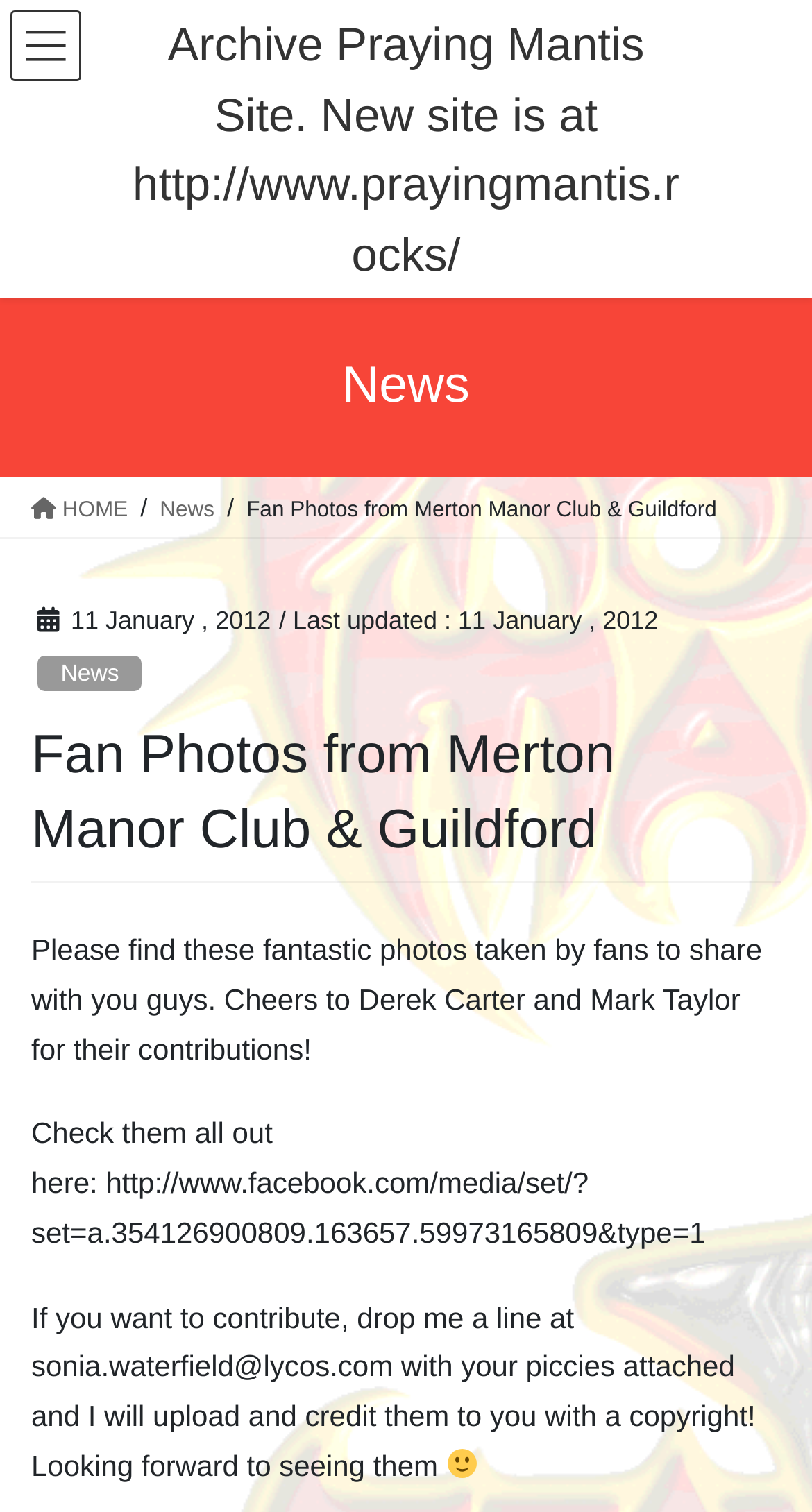Give a concise answer using one word or a phrase to the following question:
What is the purpose of the webpage?

To share fan photos